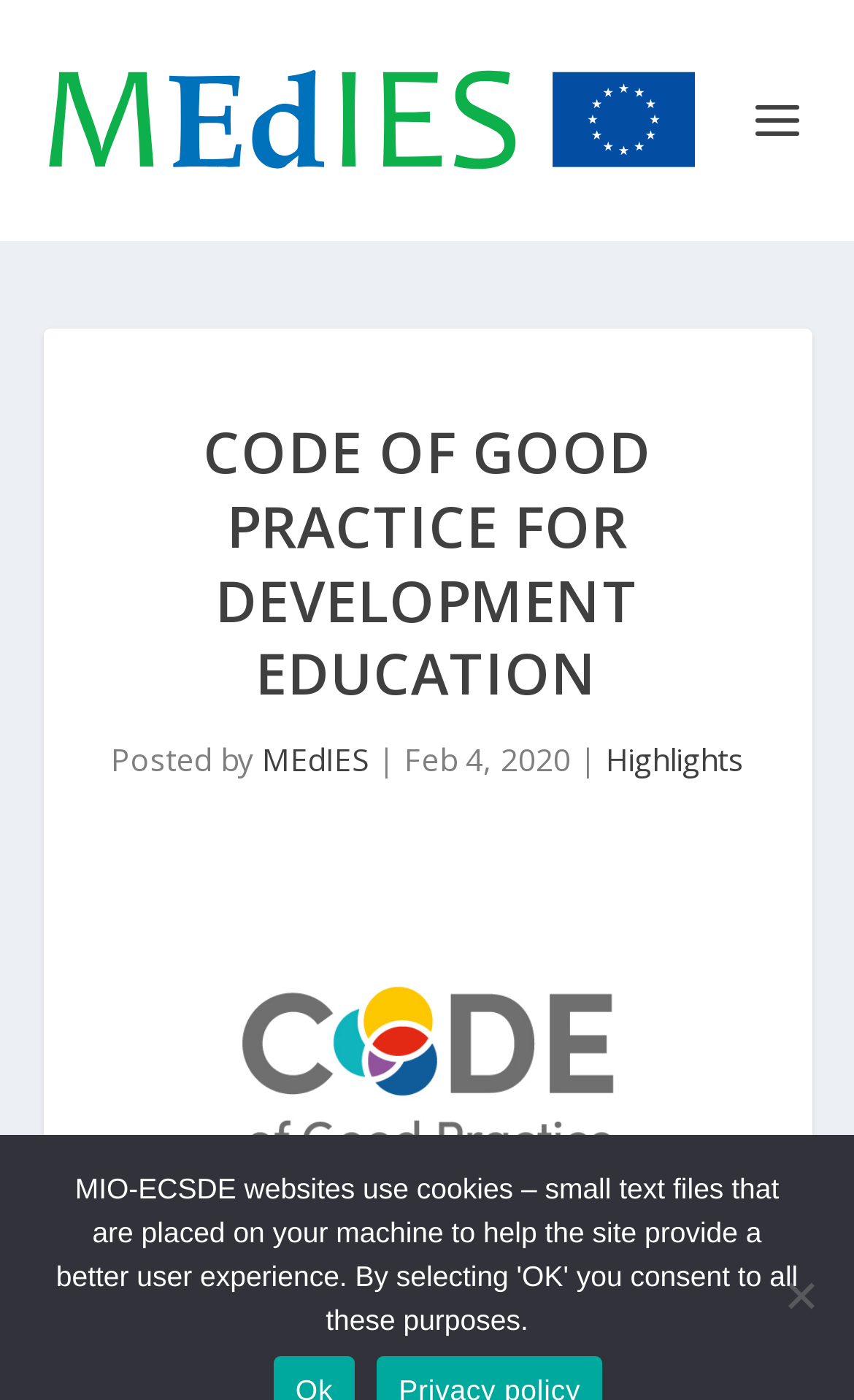Consider the image and give a detailed and elaborate answer to the question: 
What is the format of the content?

The format of the content can be inferred from the main heading and the image, which suggests that the webpage is presenting a code of good practice for development education, rather than a blog post, article, or other types of content.